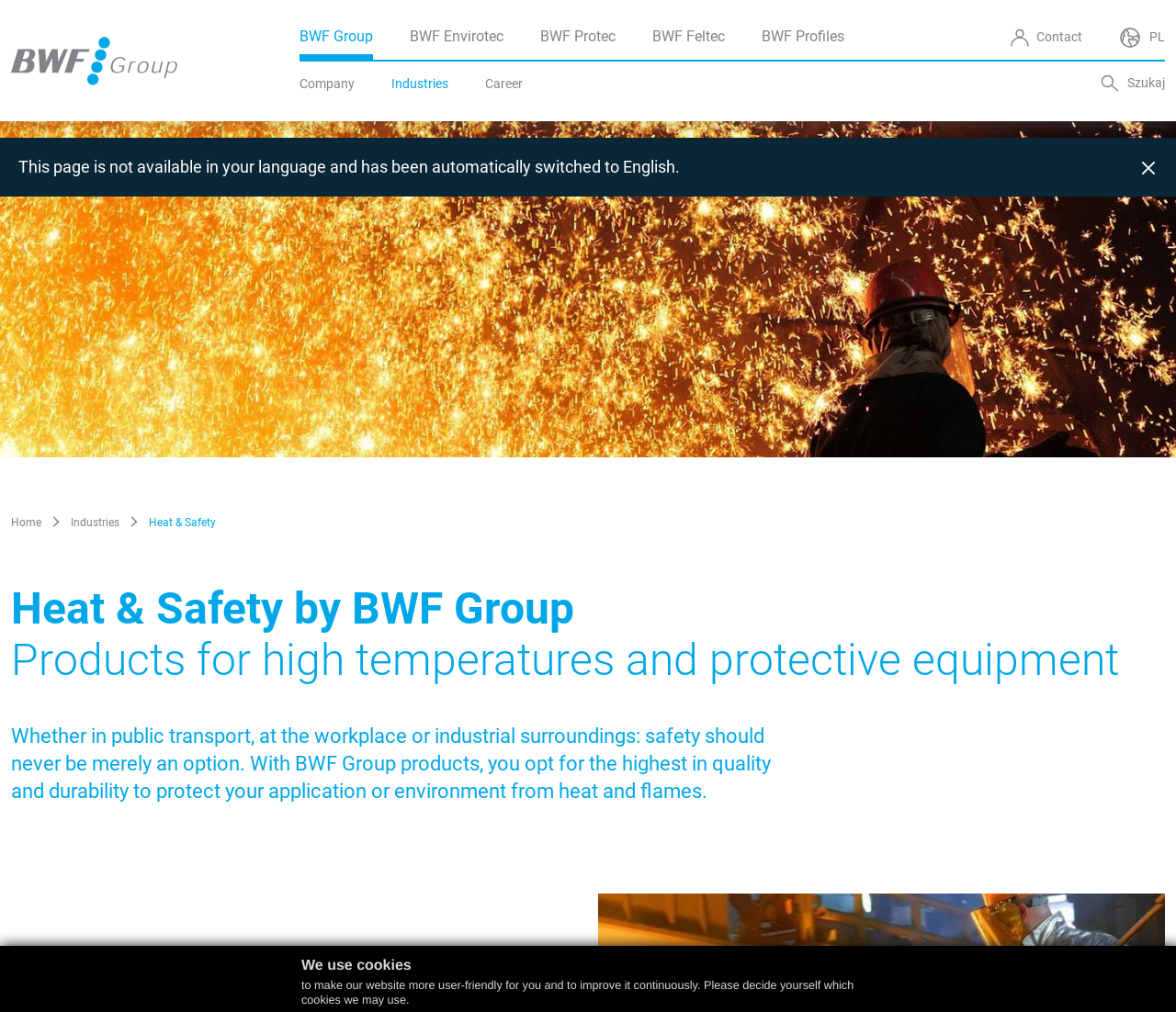What is the main topic of the webpage?
Using the visual information, answer the question in a single word or phrase.

Heat & Safety products